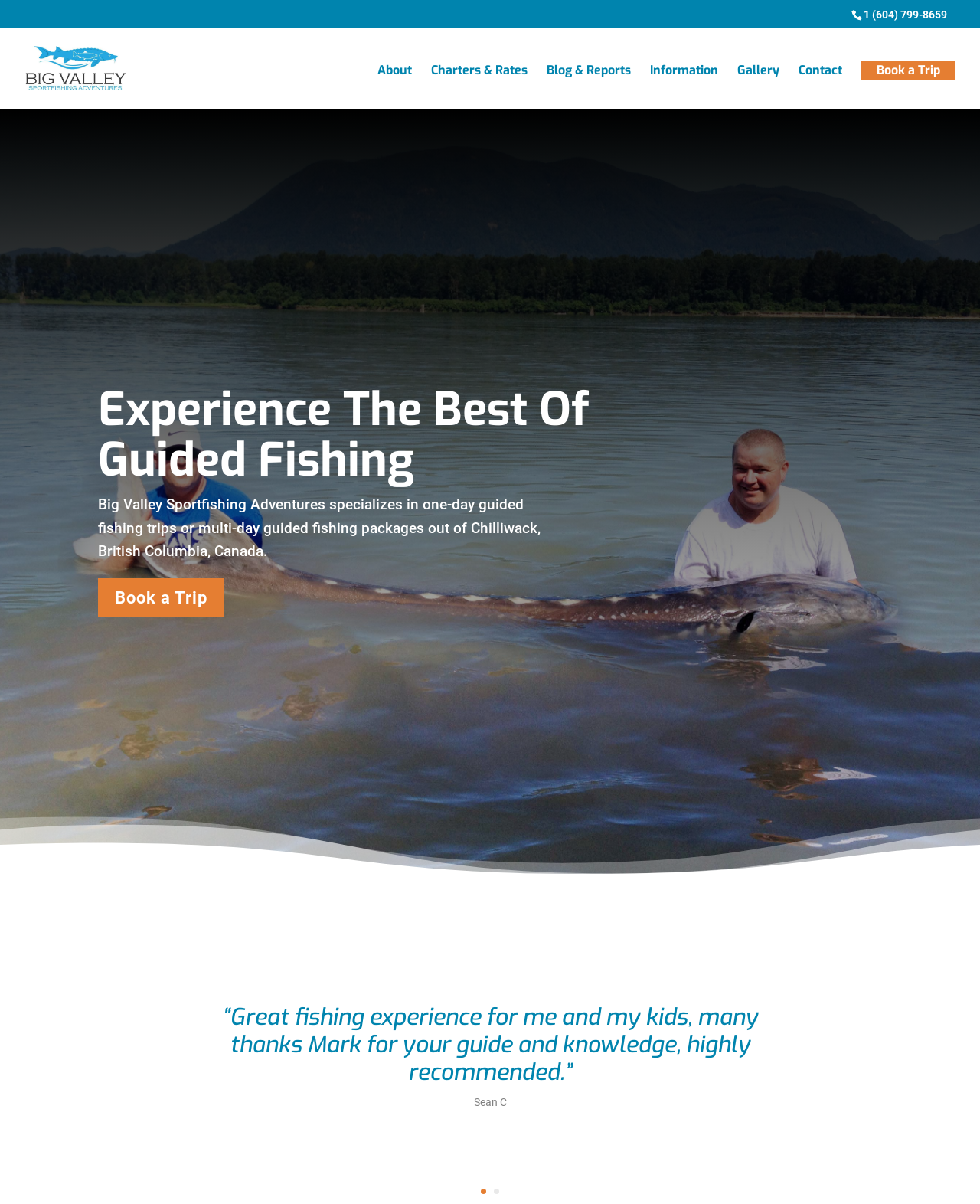Determine the bounding box coordinates of the clickable element to complete this instruction: "Visit the homepage". Provide the coordinates in the format of four float numbers between 0 and 1, [left, top, right, bottom].

[0.026, 0.051, 0.129, 0.061]